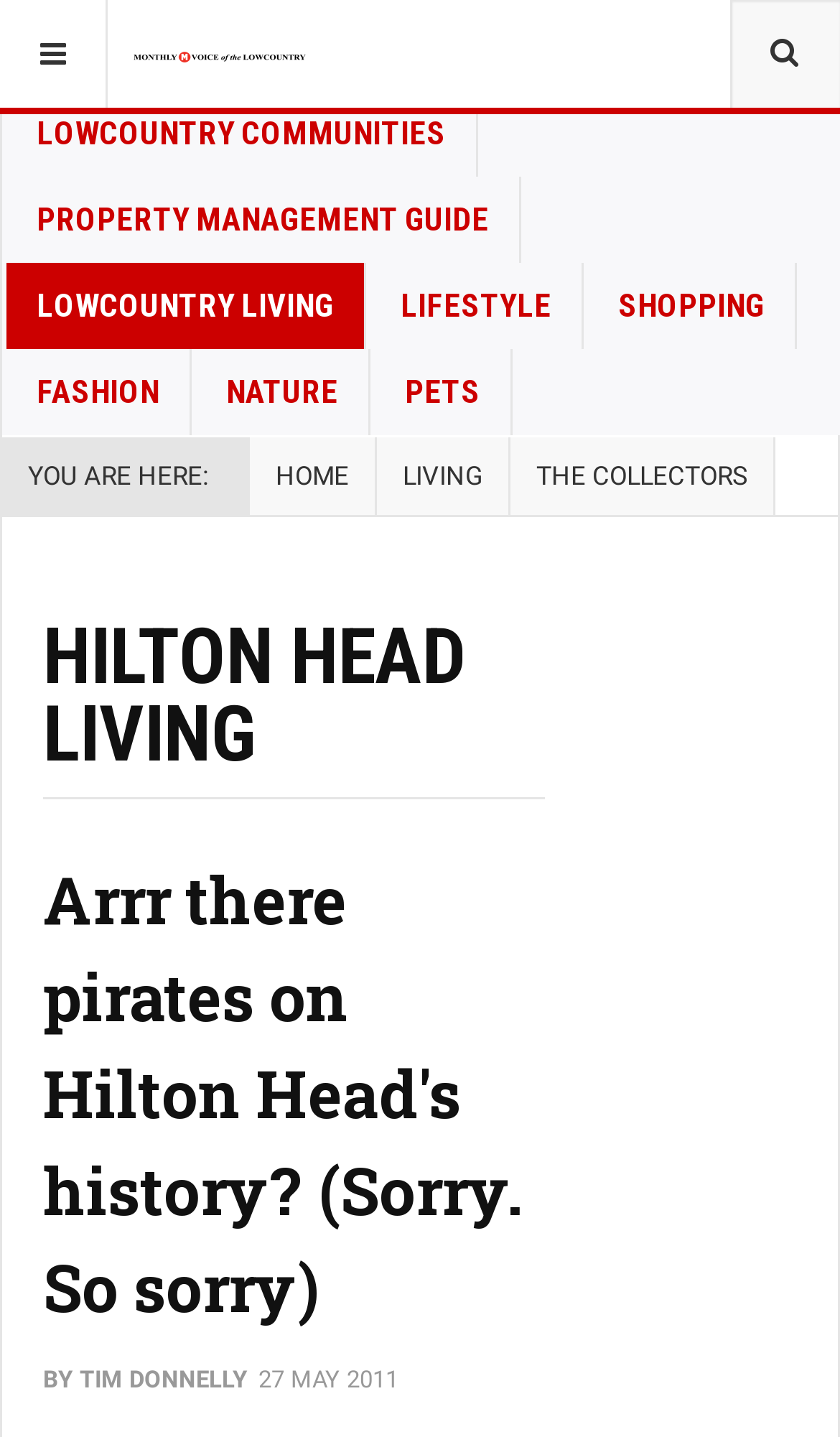Please give the bounding box coordinates of the area that should be clicked to fulfill the following instruction: "Search for something". The coordinates should be in the format of four float numbers from 0 to 1, i.e., [left, top, right, bottom].

[0.869, 0.0, 1.0, 0.075]